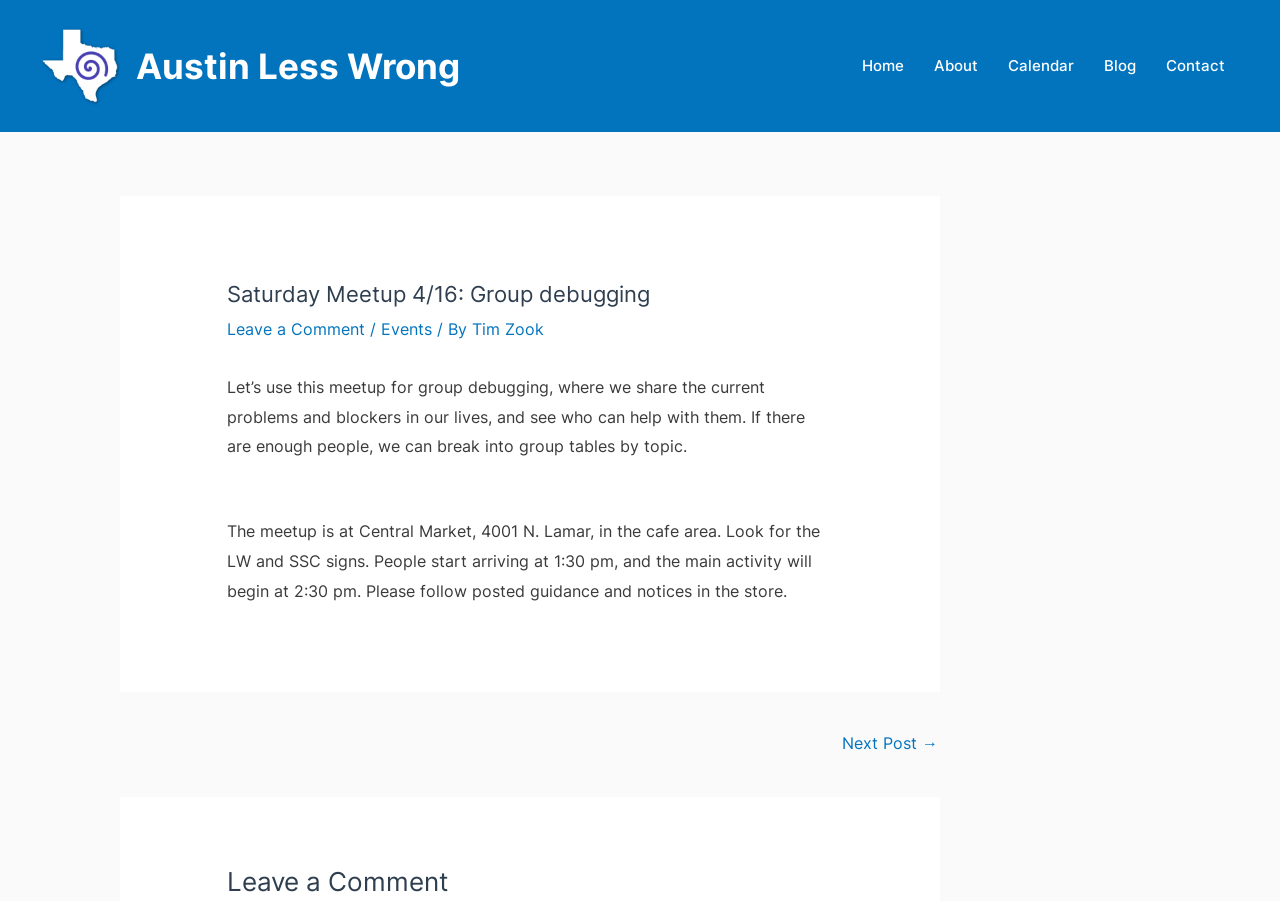Answer the following query with a single word or phrase:
Who is the author of the post?

Tim Zook